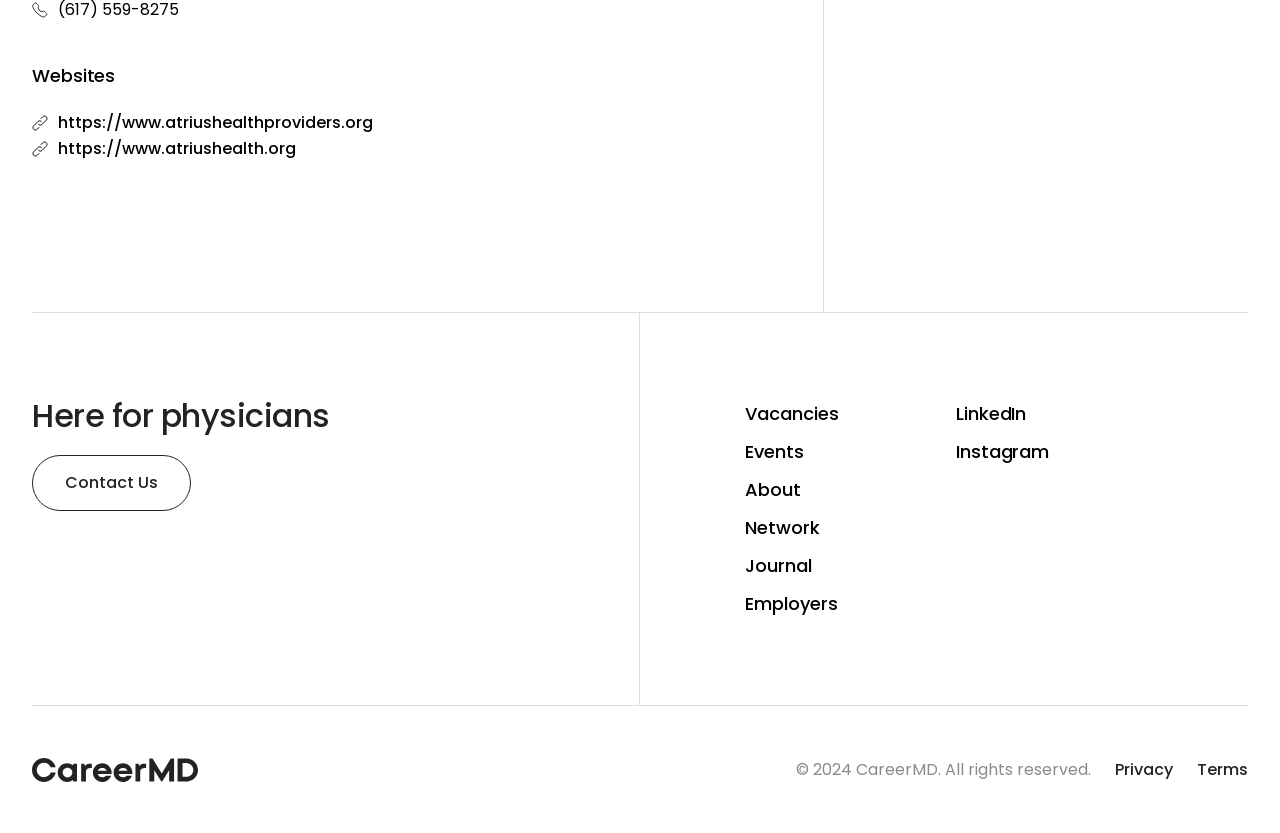Pinpoint the bounding box coordinates for the area that should be clicked to perform the following instruction: "Read the 'Privacy' policy".

[0.871, 0.908, 0.935, 0.939]